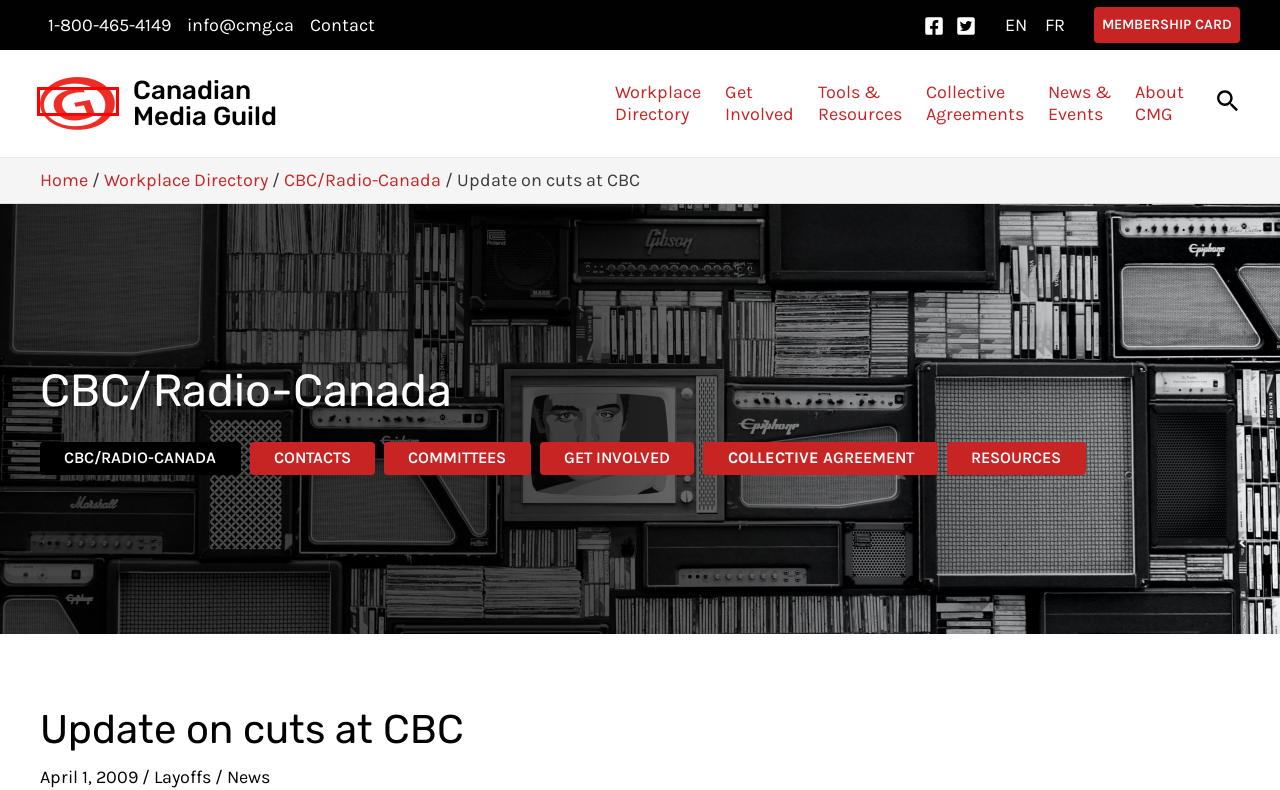Observe the provided screenshot of a webpage with a red bounding box around a specific UI element. Choose the webpage description that best fits the new webpage after you click on the highlighted element. These are your options:
A. CBC/Radio-Canada - Collective Agreement 2019-2024 - Canadian Media Guild
B. Get Involved - Canadian Media Guild
C. News - Canadian Media Guild
D. CMG National Committees – CBC Branch 2023-2025 - Canadian Media Guild
E. Guilde canadienne des médias
F. Canadian Media Guild
G. CBC/Radio-Canada - Canadian Media Guild
H. Workplace Directory - Canadian Media Guild

F